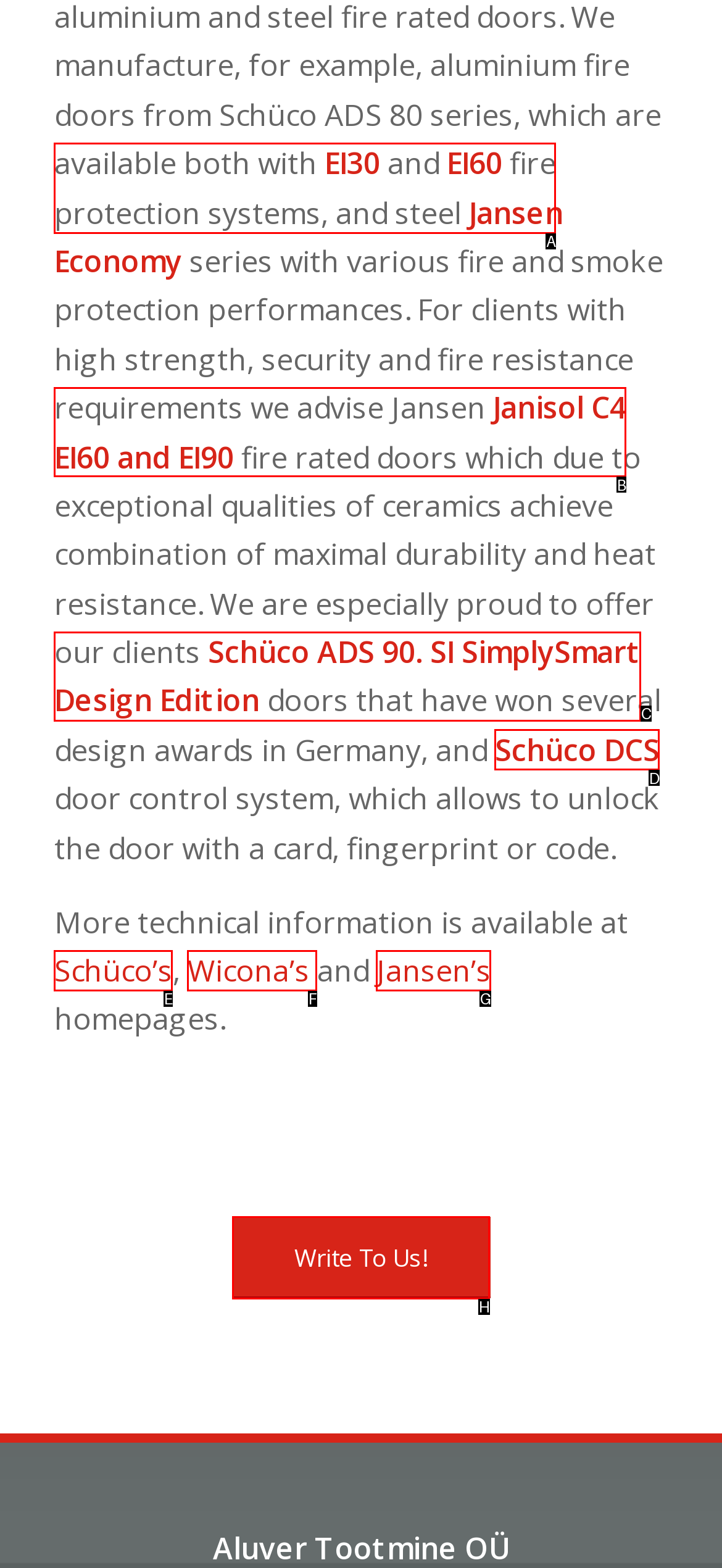Select the correct HTML element to complete the following task: learn about fire protection systems
Provide the letter of the choice directly from the given options.

A